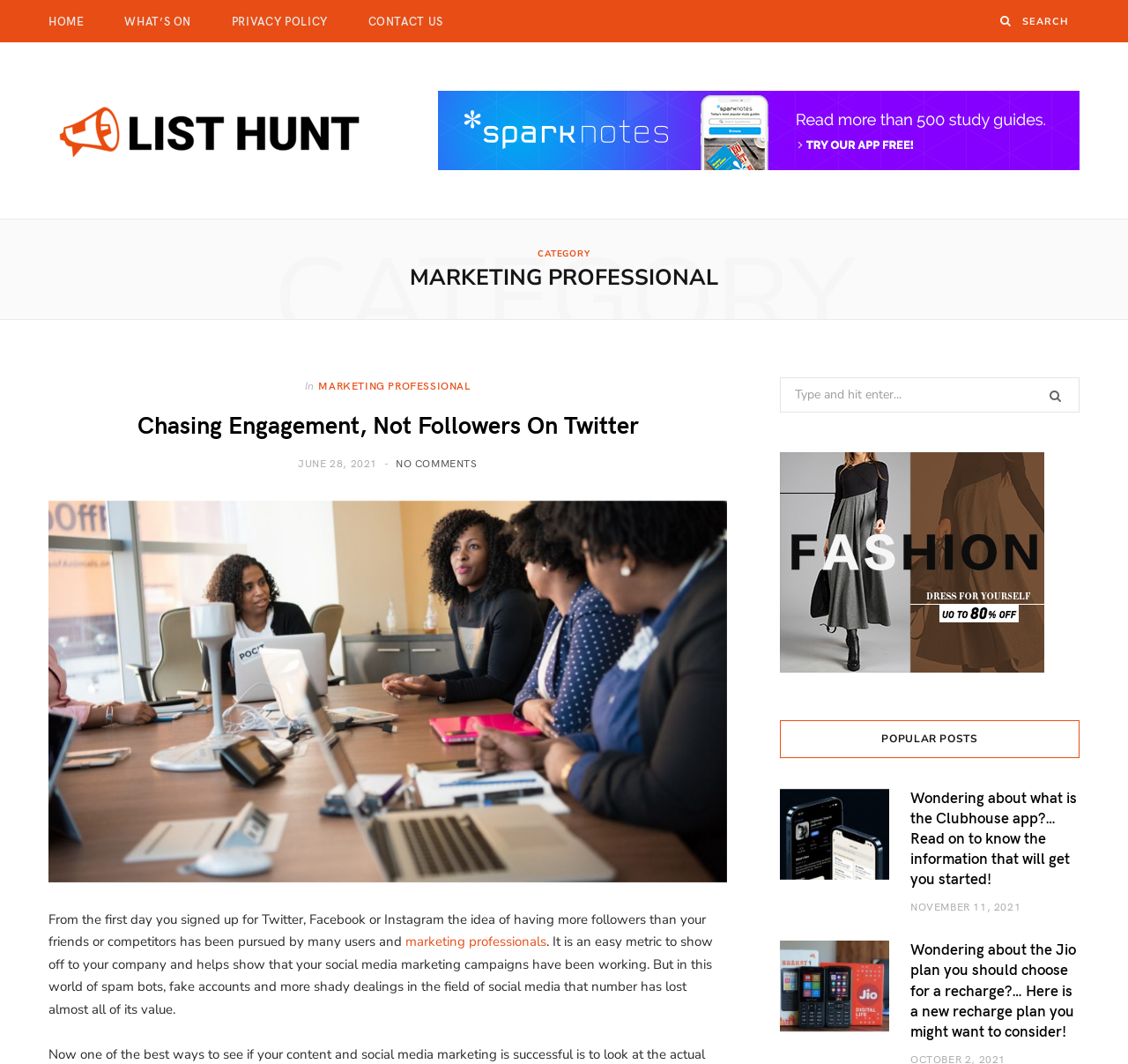Using the given element description, provide the bounding box coordinates (top-left x, top-left y, bottom-right x, bottom-right y) for the corresponding UI element in the screenshot: Home

[0.027, 0.0, 0.091, 0.04]